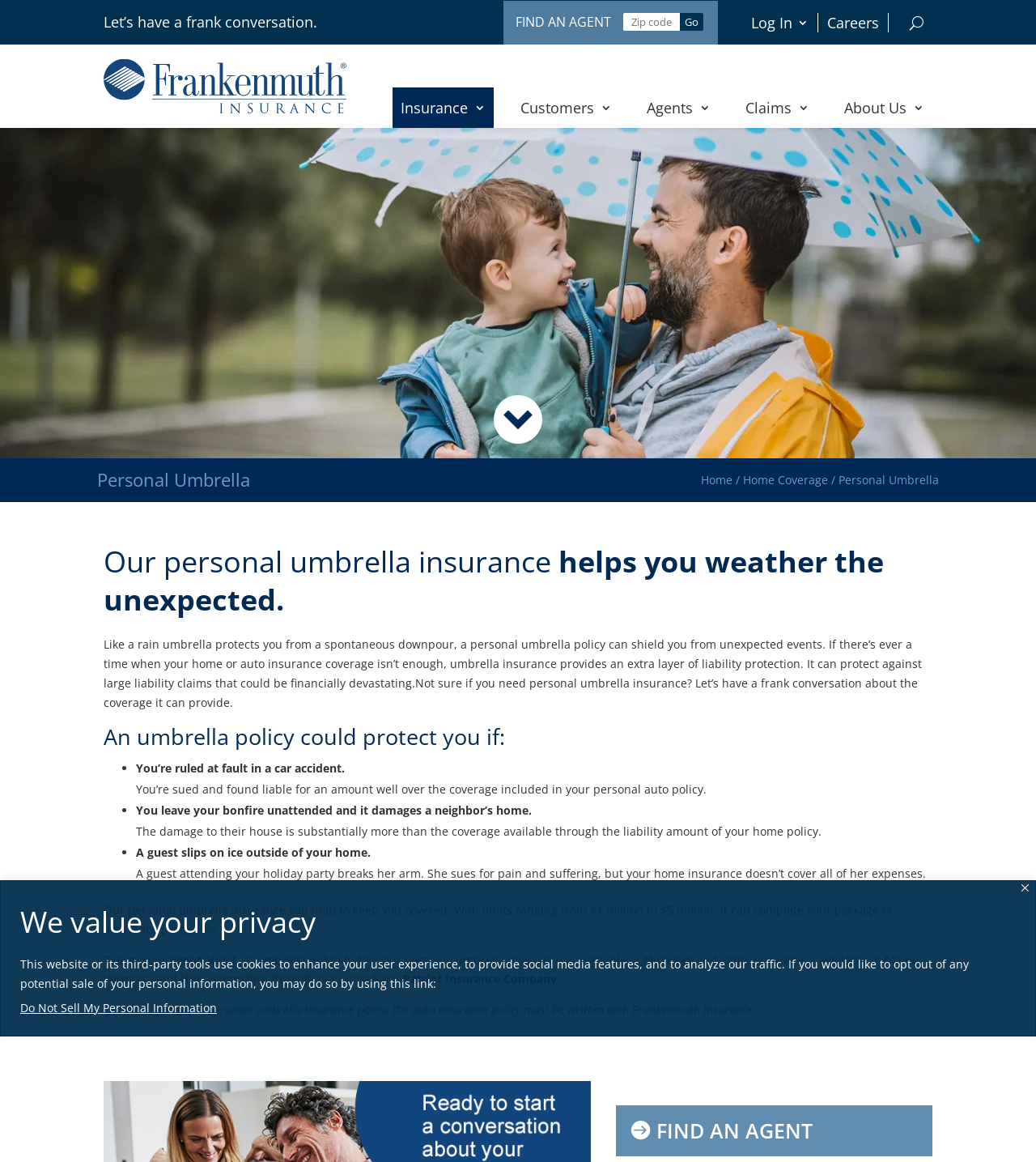In which states is personal umbrella insurance available?
Please craft a detailed and exhaustive response to the question.

According to the webpage, personal umbrella insurance is available in Michigan and Ohio, and also in Maine, Vermont, and New Hampshire through the subsidiary, Patriot Insurance Company.